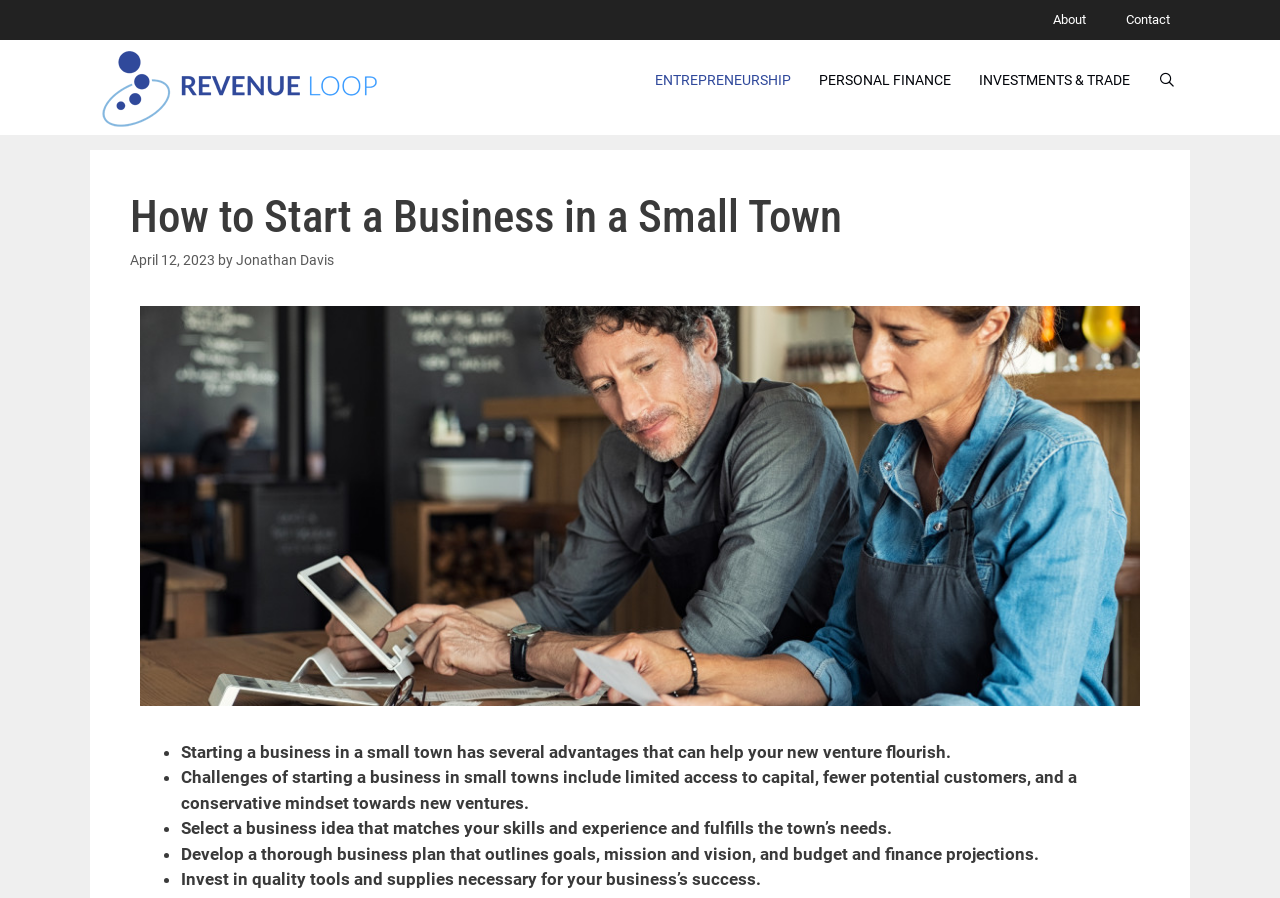Answer the question below using just one word or a short phrase: 
How many links are in the primary navigation?

4